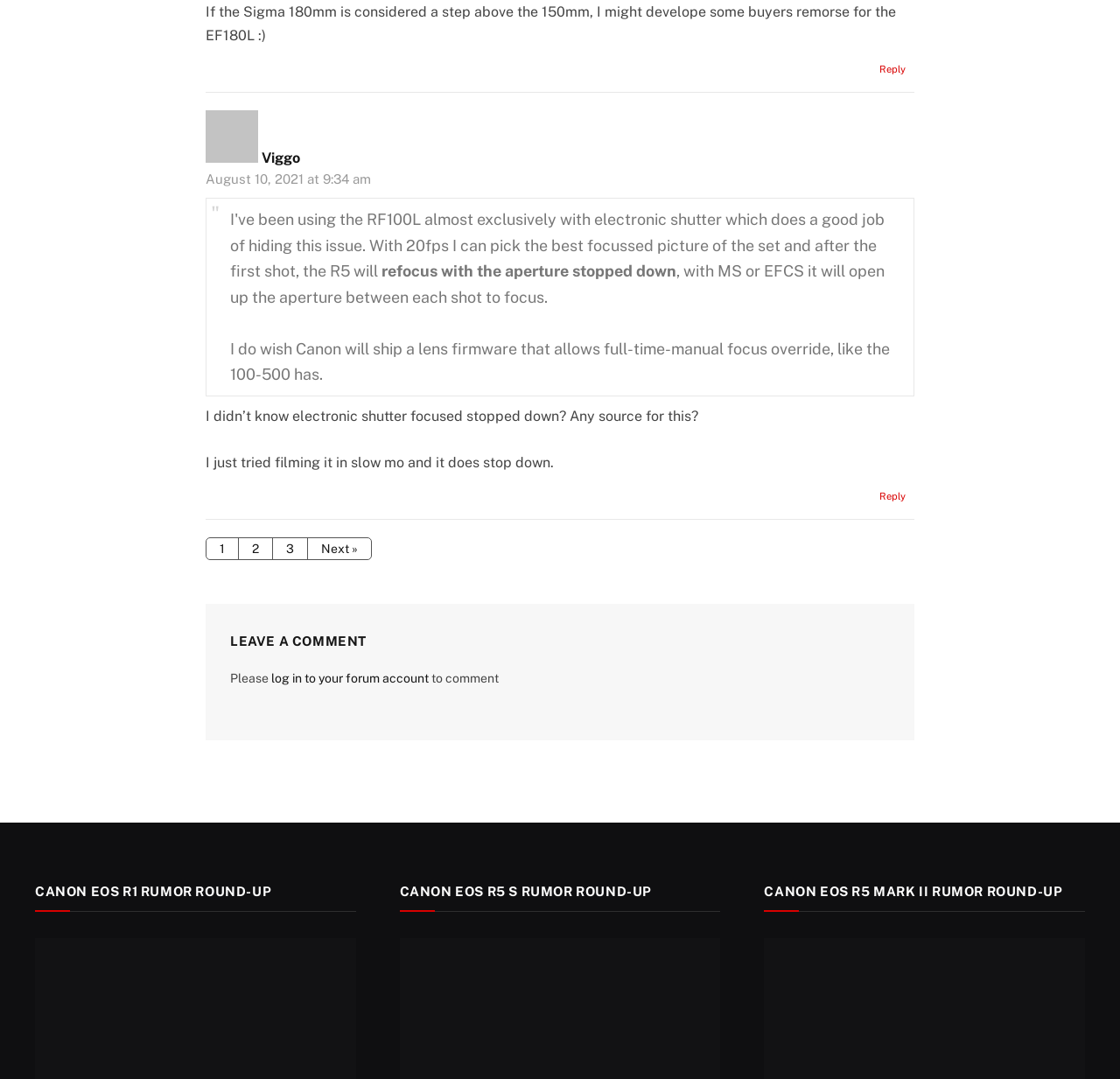Specify the bounding box coordinates of the region I need to click to perform the following instruction: "Reply to the comment". The coordinates must be four float numbers in the range of 0 to 1, i.e., [left, top, right, bottom].

[0.785, 0.058, 0.809, 0.07]